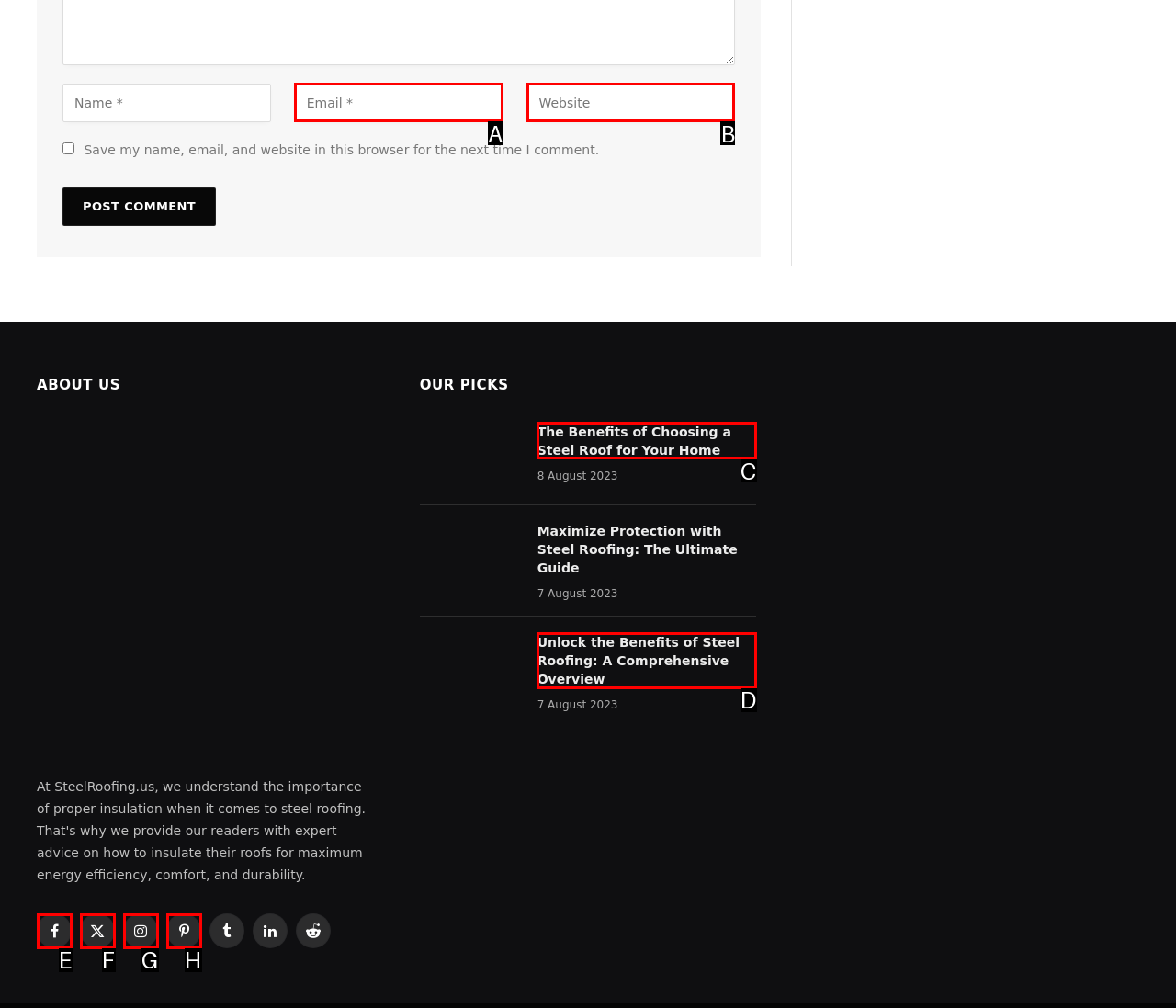Find the option that matches this description: name="email" placeholder="Email *"
Provide the matching option's letter directly.

A